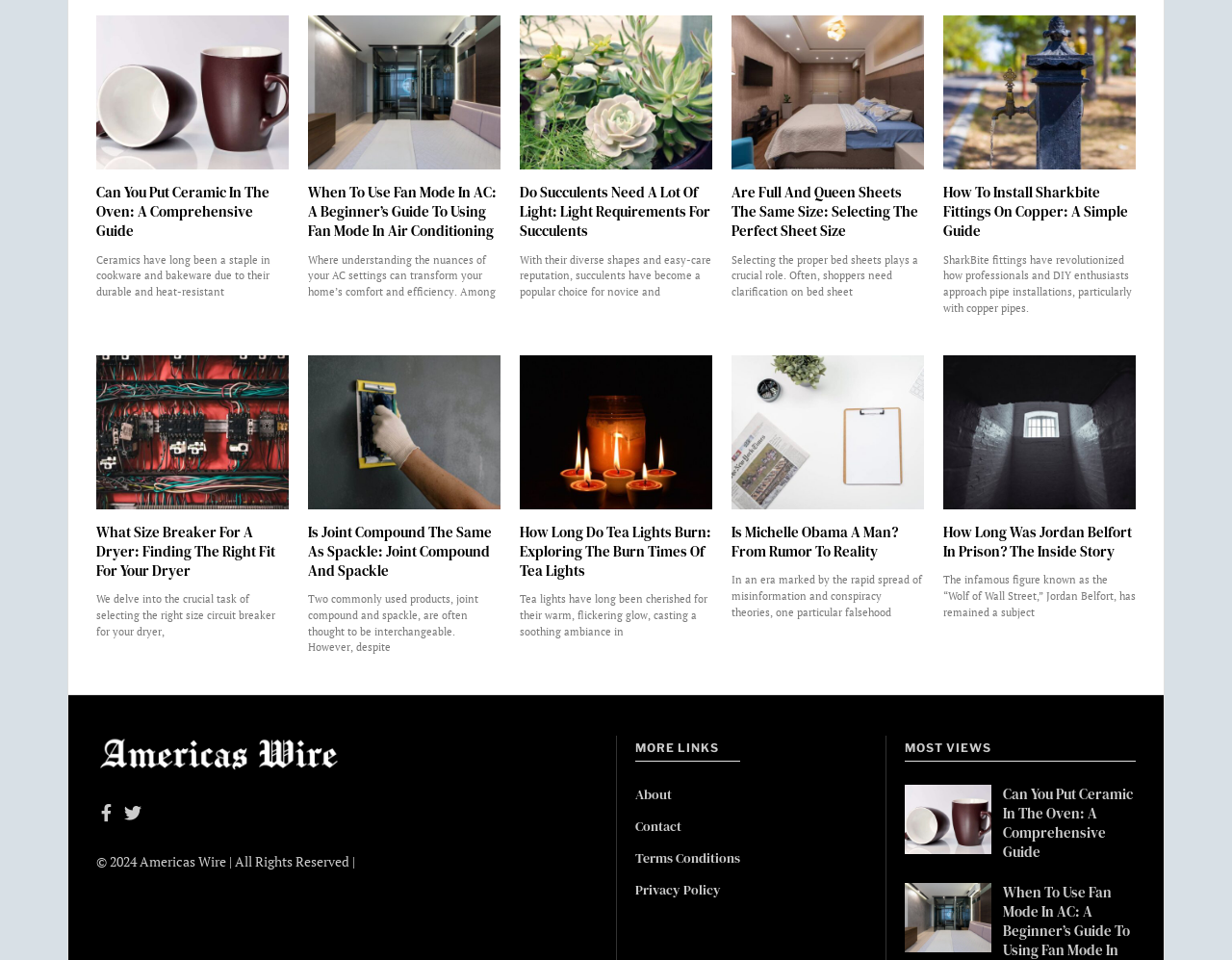Provide a thorough and detailed response to the question by examining the image: 
What is the copyright year of the webpage?

At the bottom of the webpage, there is a copyright notice that states '© 2024', indicating that the webpage's copyright is for the year 2024.